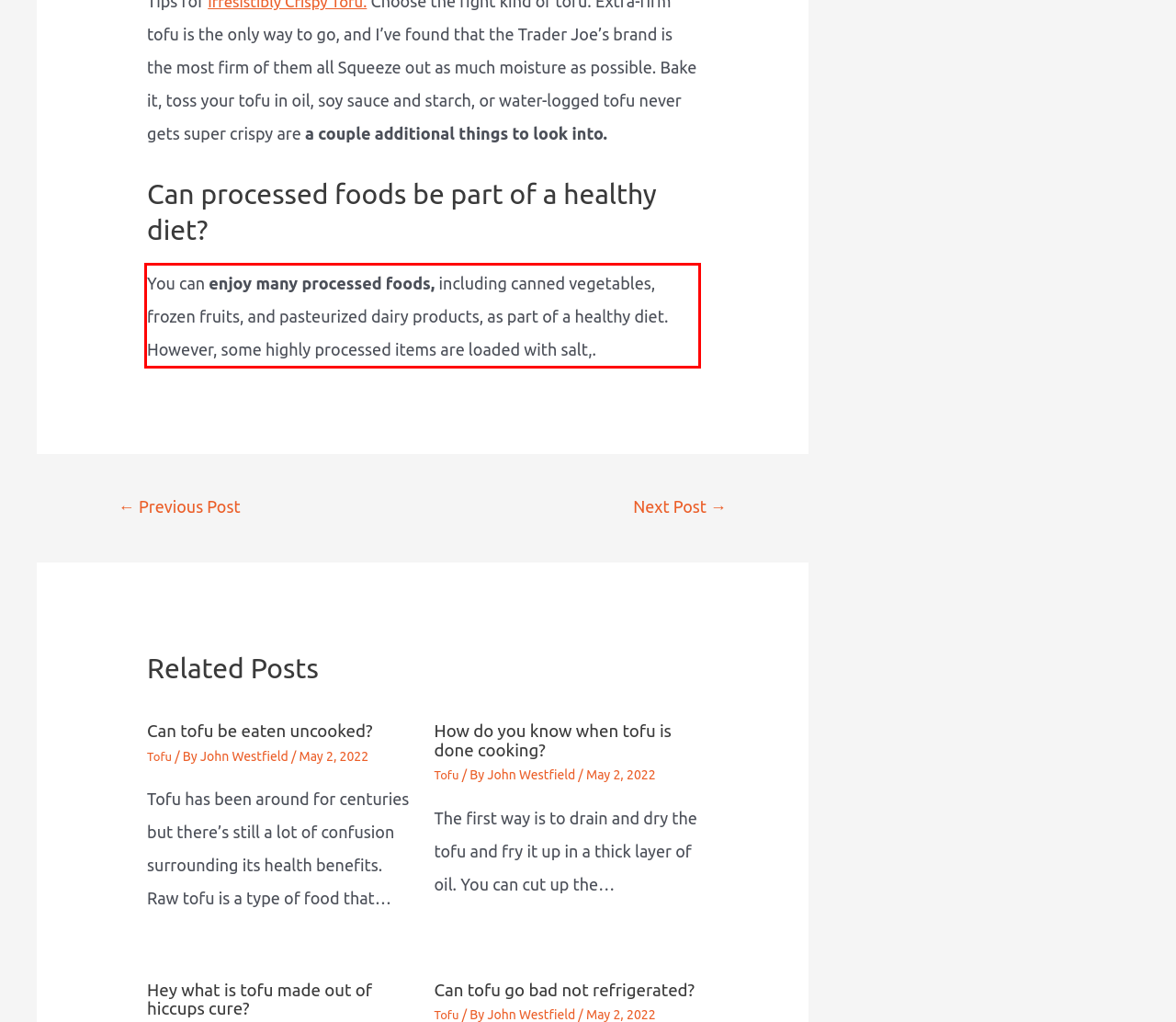Given a screenshot of a webpage with a red bounding box, please identify and retrieve the text inside the red rectangle.

You can enjoy many processed foods, including canned vegetables, frozen fruits, and pasteurized dairy products, as part of a healthy diet. However, some highly processed items are loaded with salt,.